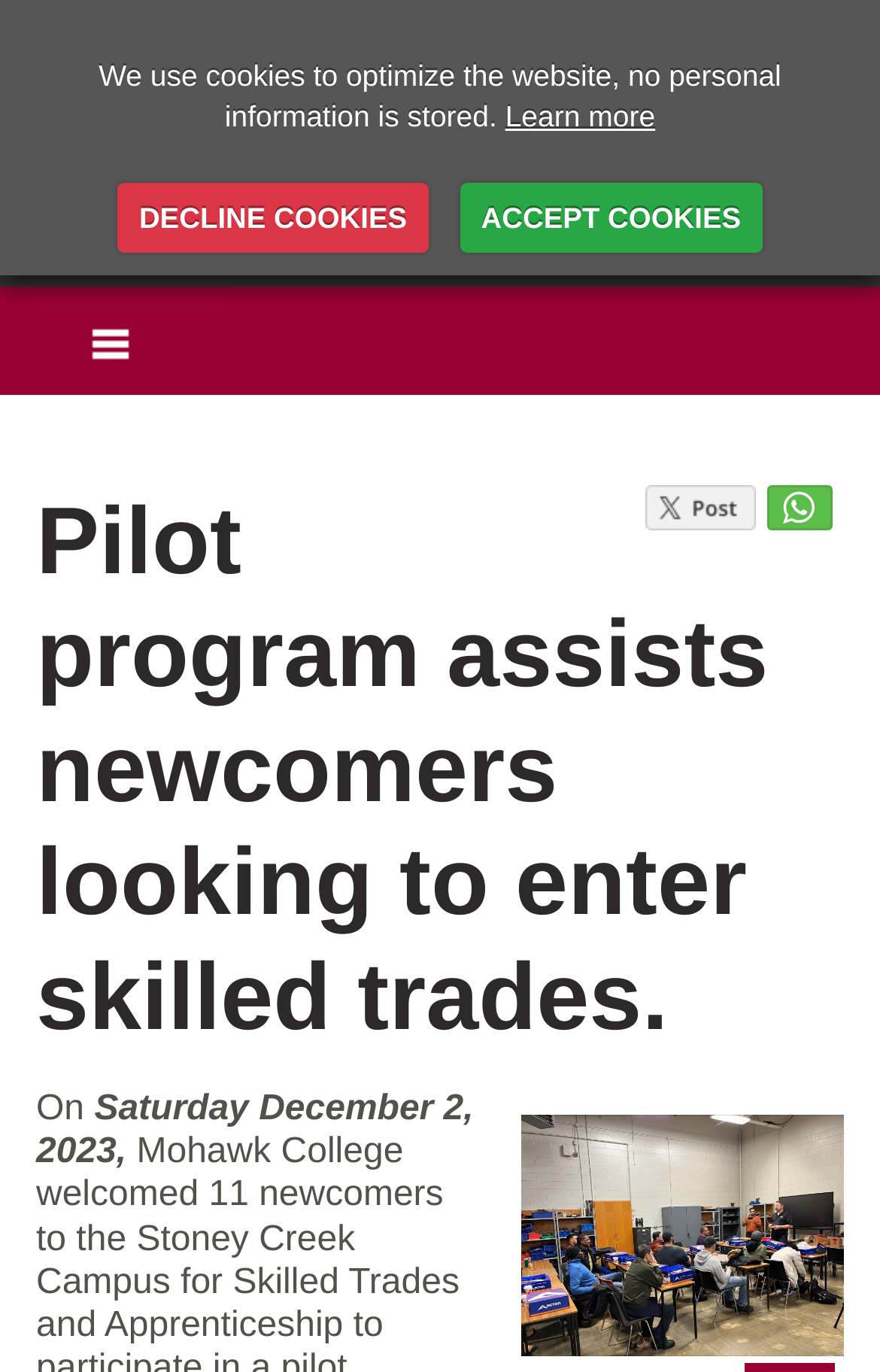Find the bounding box of the web element that fits this description: "alt="Mohawk College Logo"".

[0.0, 0.11, 0.462, 0.138]